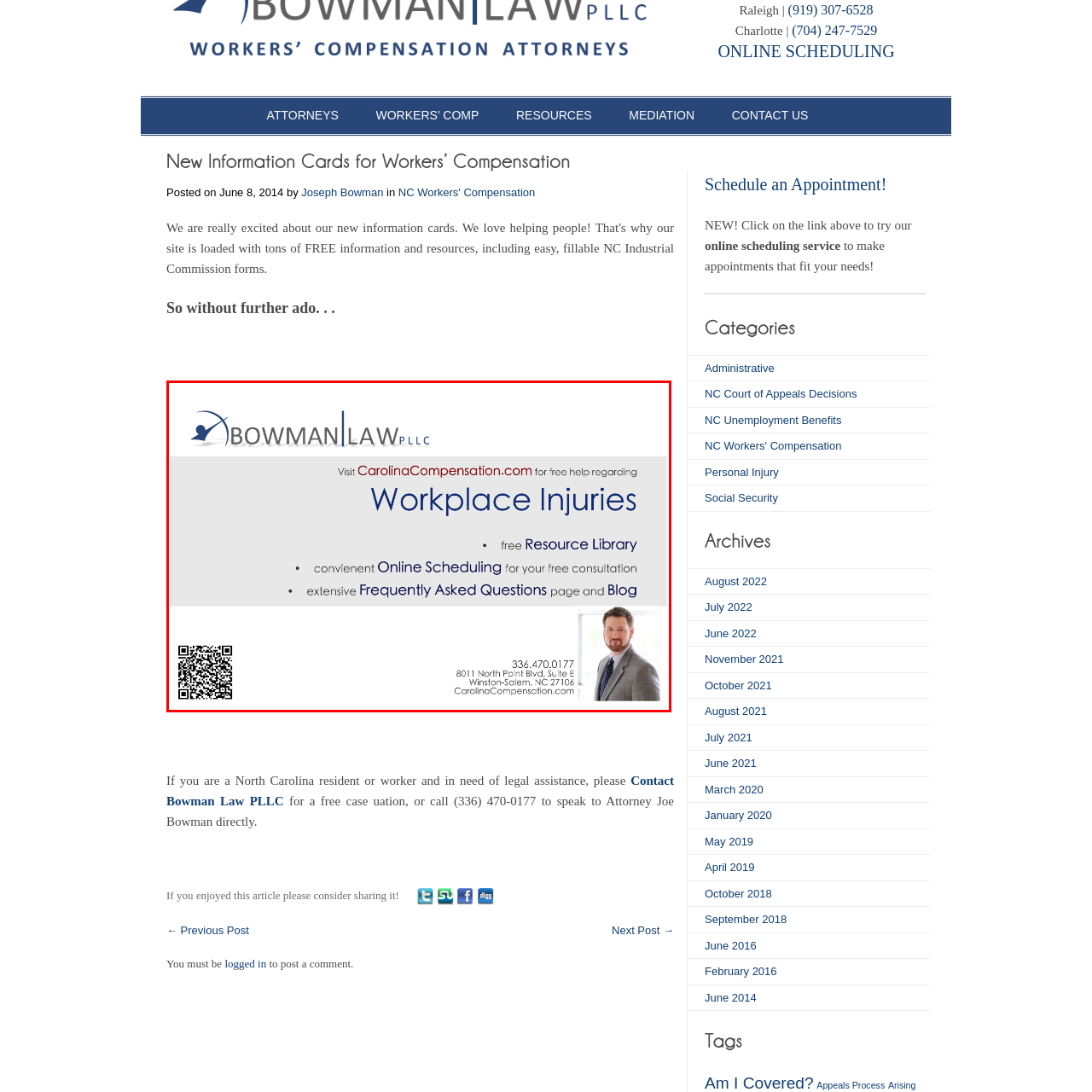Inspect the picture enclosed by the red border, What is the website for assistance? Provide your answer as a single word or phrase.

CarolinaCompensation.com